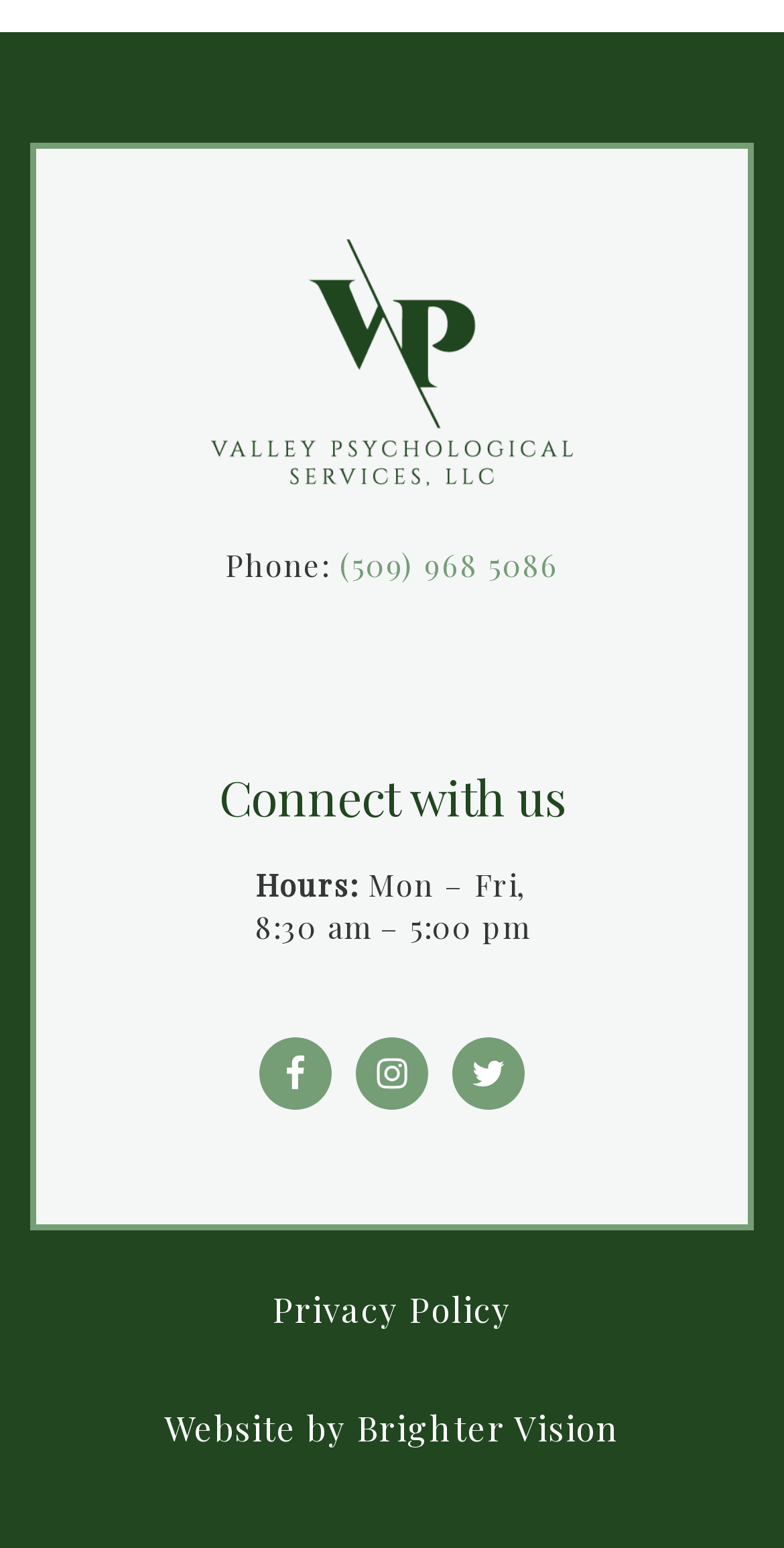Provide a one-word or one-phrase answer to the question:
Is there a link to a privacy policy?

Yes